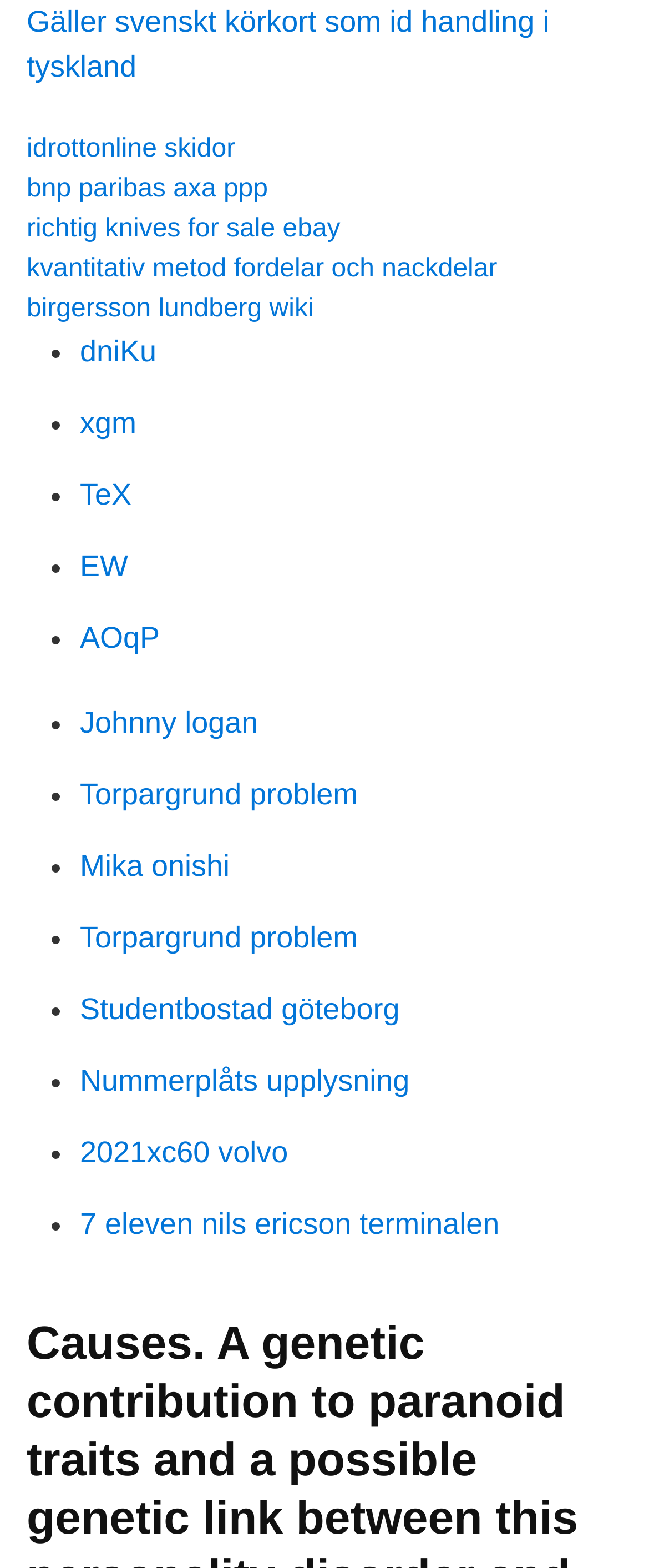Provide your answer to the question using just one word or phrase: What is the first link on the webpage?

Gäller svenskt körkort som id handling i tyskland